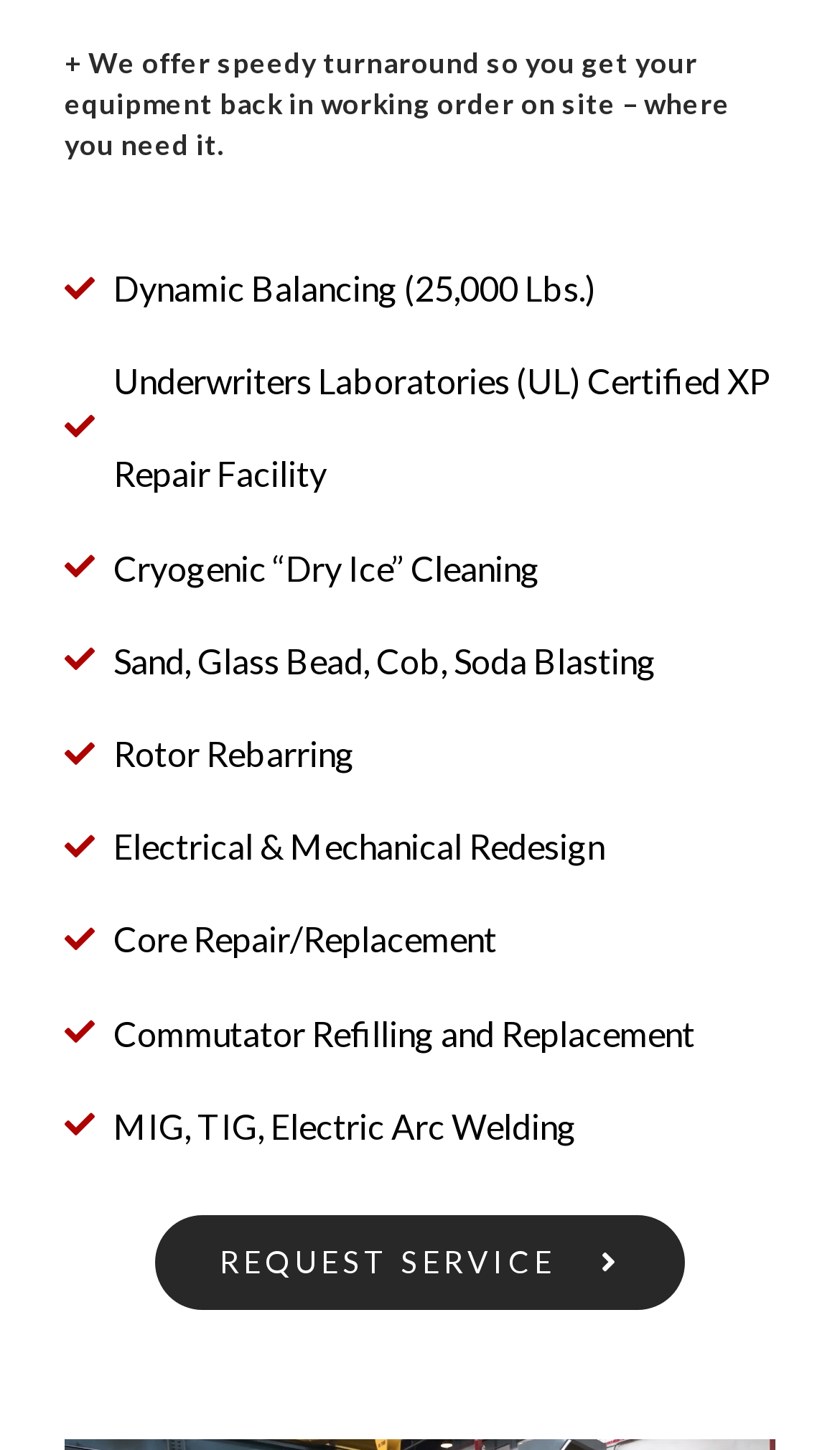What type of certification does the facility have?
Look at the image and respond with a one-word or short phrase answer.

UL Certified